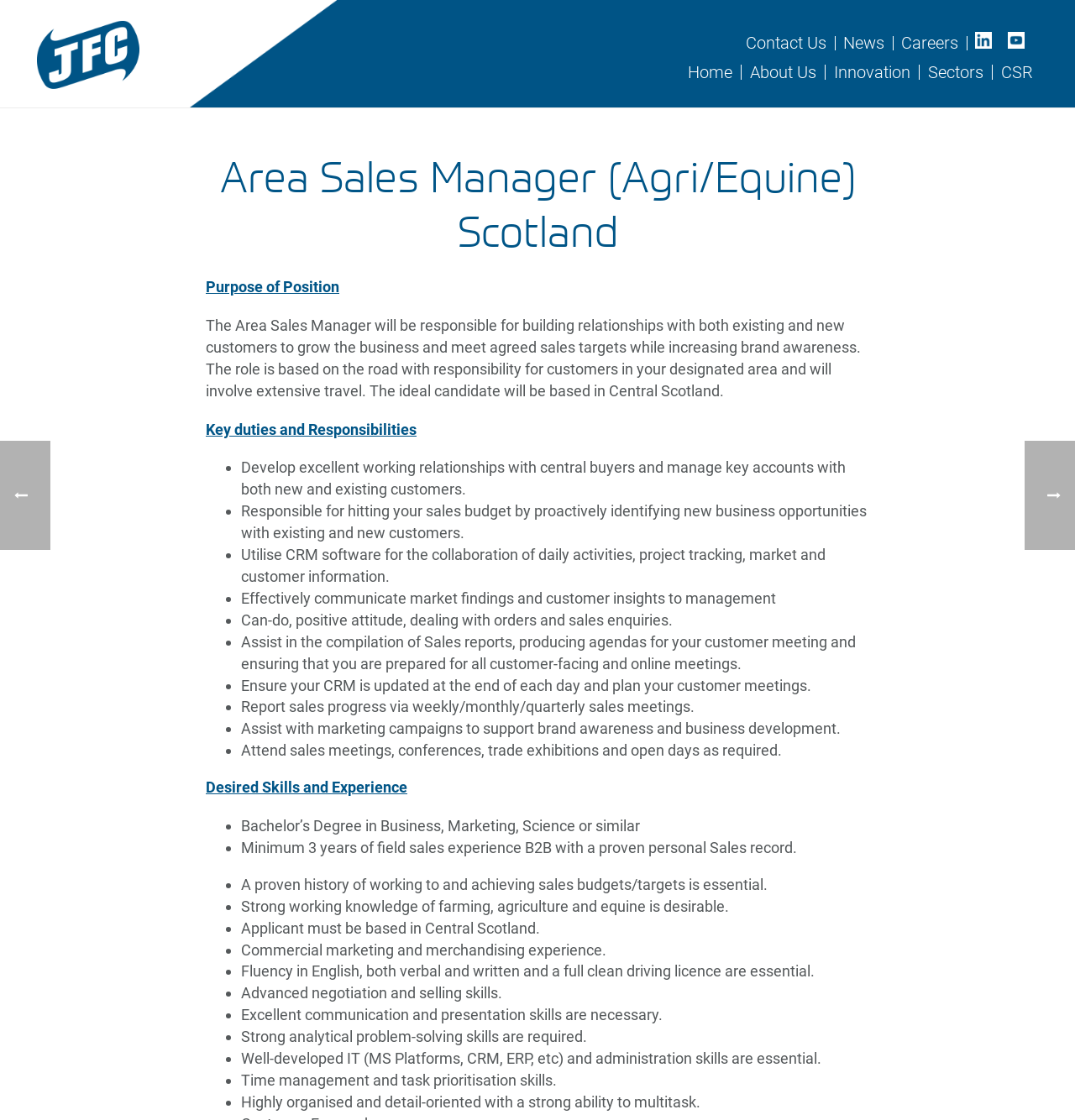Determine the bounding box coordinates for the element that should be clicked to follow this instruction: "Click on Contact Us". The coordinates should be given as four float numbers between 0 and 1, in the format [left, top, right, bottom].

[0.69, 0.032, 0.777, 0.045]